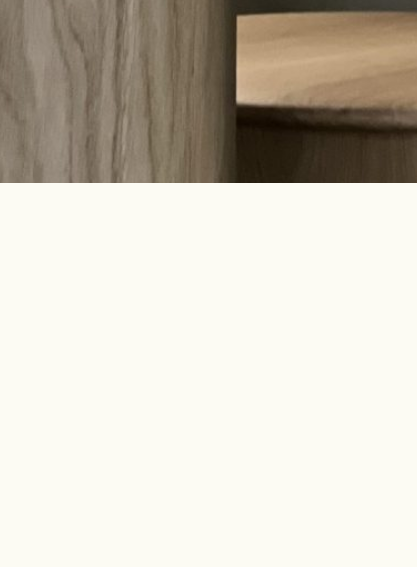Respond to the following query with just one word or a short phrase: 
What is emphasized in the table's design?

Artistic craftsmanship